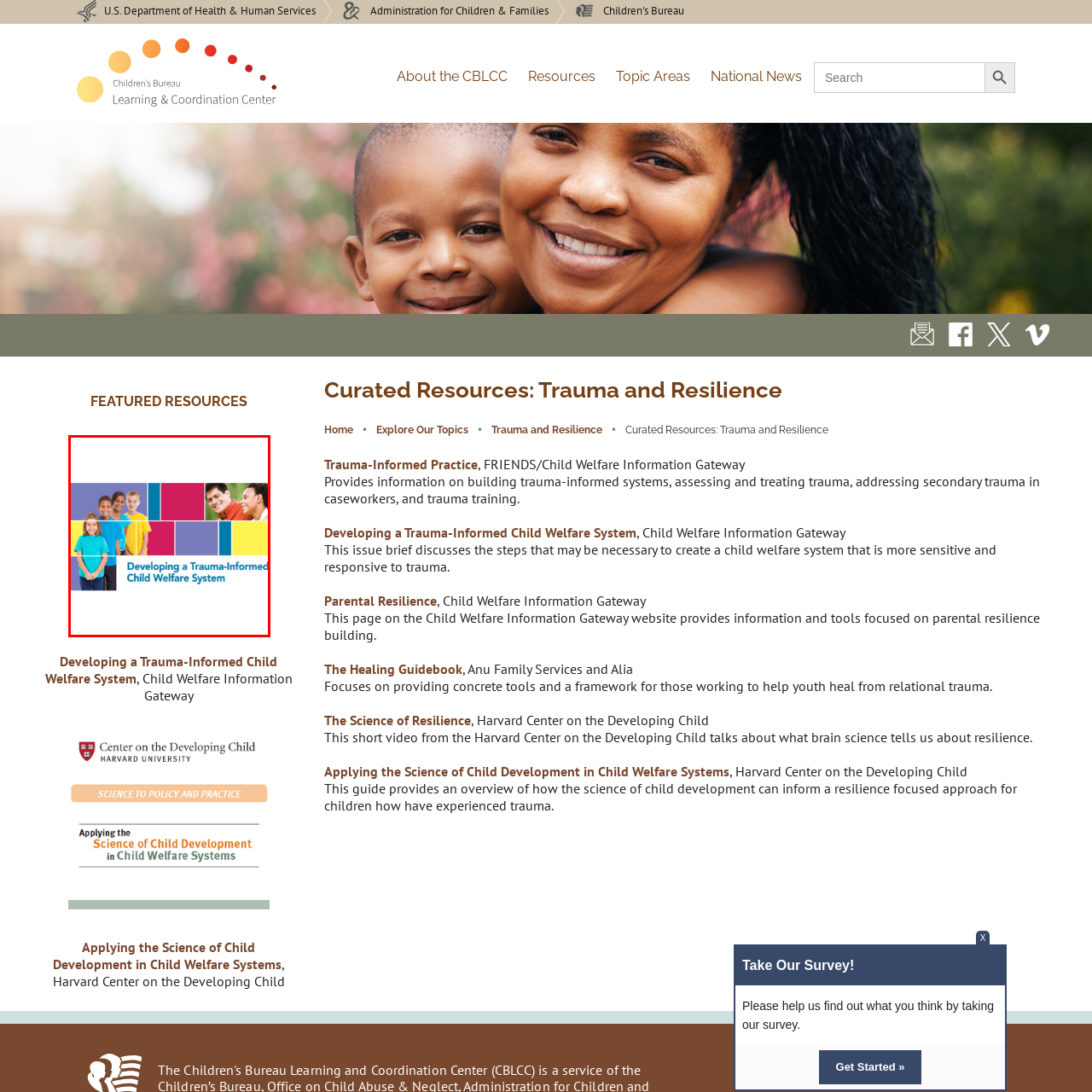Generate a detailed description of the content found inside the red-outlined section of the image.

The image features a vibrant and engaging design related to the theme of creating a trauma-informed child welfare system. It displays a diverse group of children and adults, each wearing brightly colored shirts, set against a backdrop of bold, colorful geometric shapes. 

The prominent text in the image reads, “Developing a Trauma-Informed Child Welfare System,” emphasizing the focus on enhancing child welfare practices to be more sensitive and responsive to trauma. This initiative aims to improve the support and services provided to children and families in need, fostering resilience and recovery in a supportive environment. The warm expressions of the individuals suggest a positive, collaborative atmosphere dedicated to advocacy and care within the child welfare system.